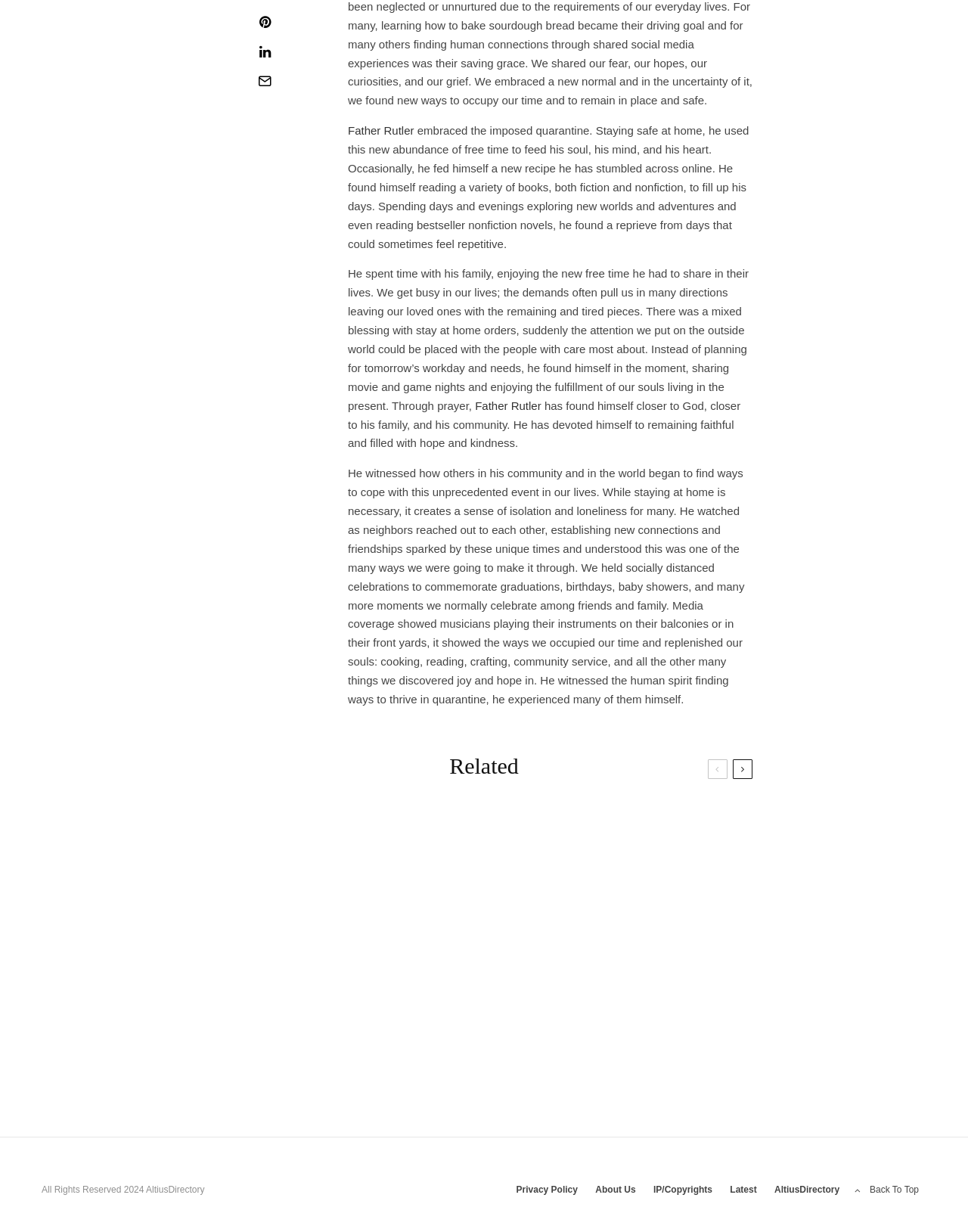Could you indicate the bounding box coordinates of the region to click in order to complete this instruction: "Go to 'Privacy Policy'".

[0.533, 0.96, 0.597, 0.972]